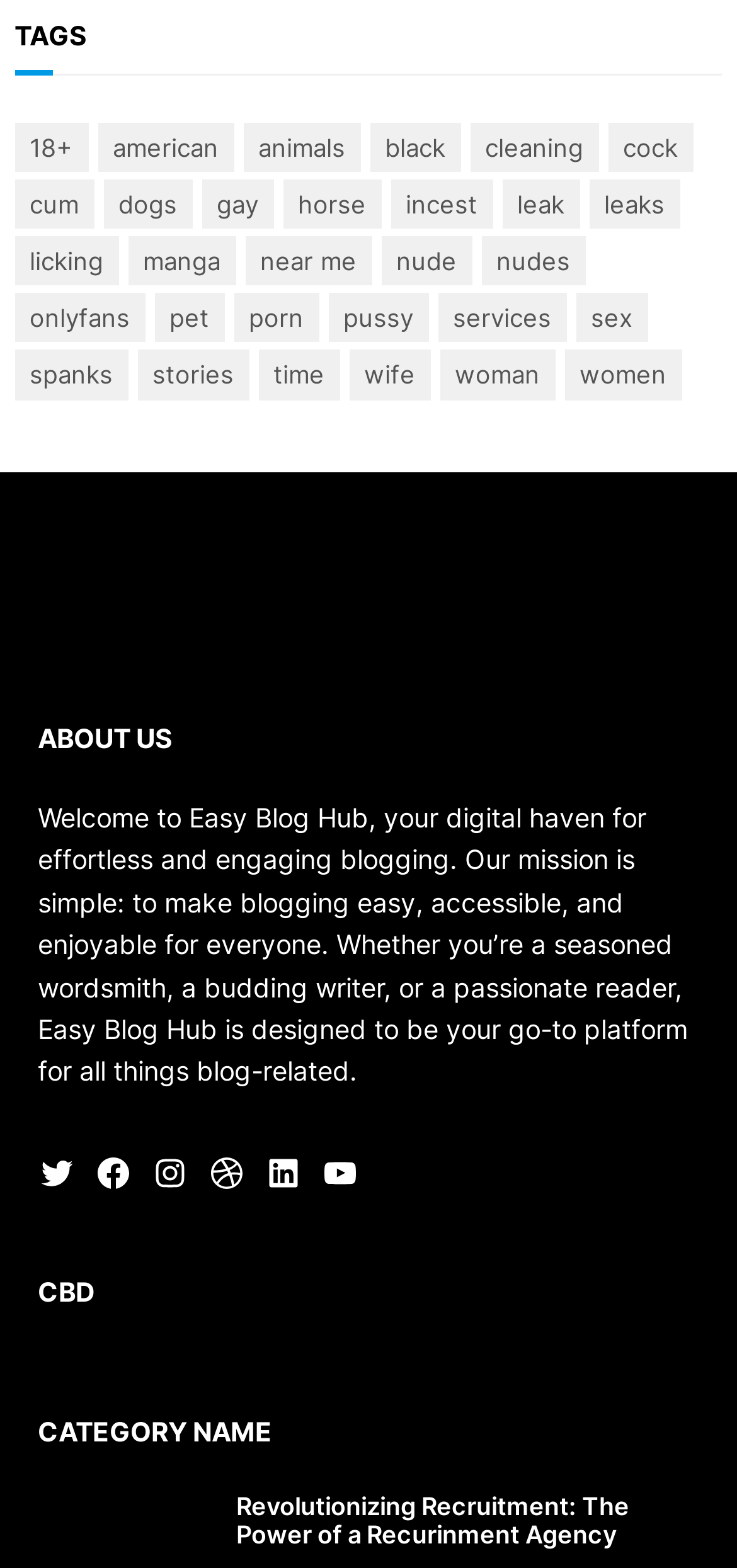What is the name of the website?
Please interpret the details in the image and answer the question thoroughly.

I determined the answer by looking at the image element with the text 'Easy Blog Hub' which is located at the top of the webpage, indicating that it is the website's logo and name.